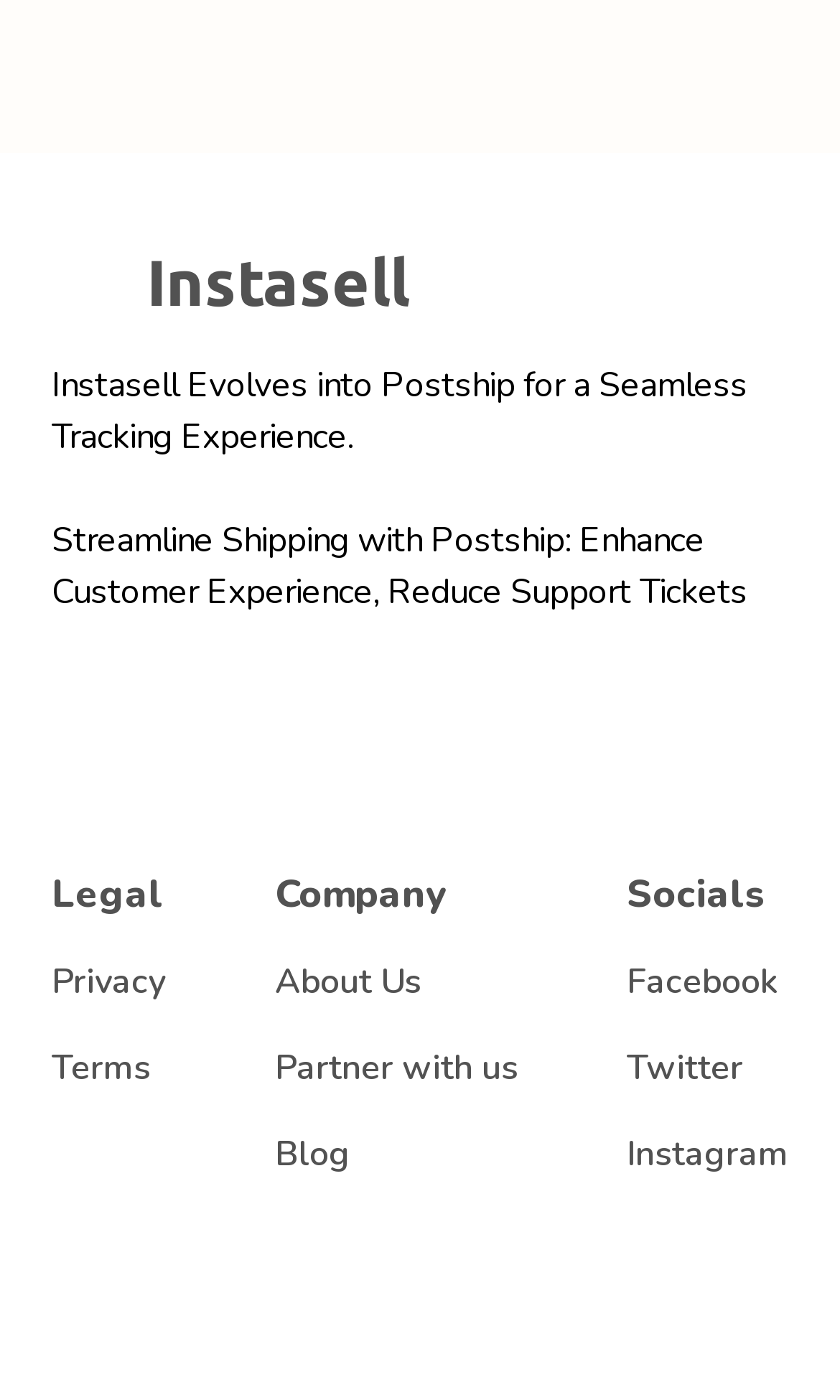Determine the coordinates of the bounding box that should be clicked to complete the instruction: "Visit Facebook page". The coordinates should be represented by four float numbers between 0 and 1: [left, top, right, bottom].

[0.746, 0.687, 0.938, 0.718]